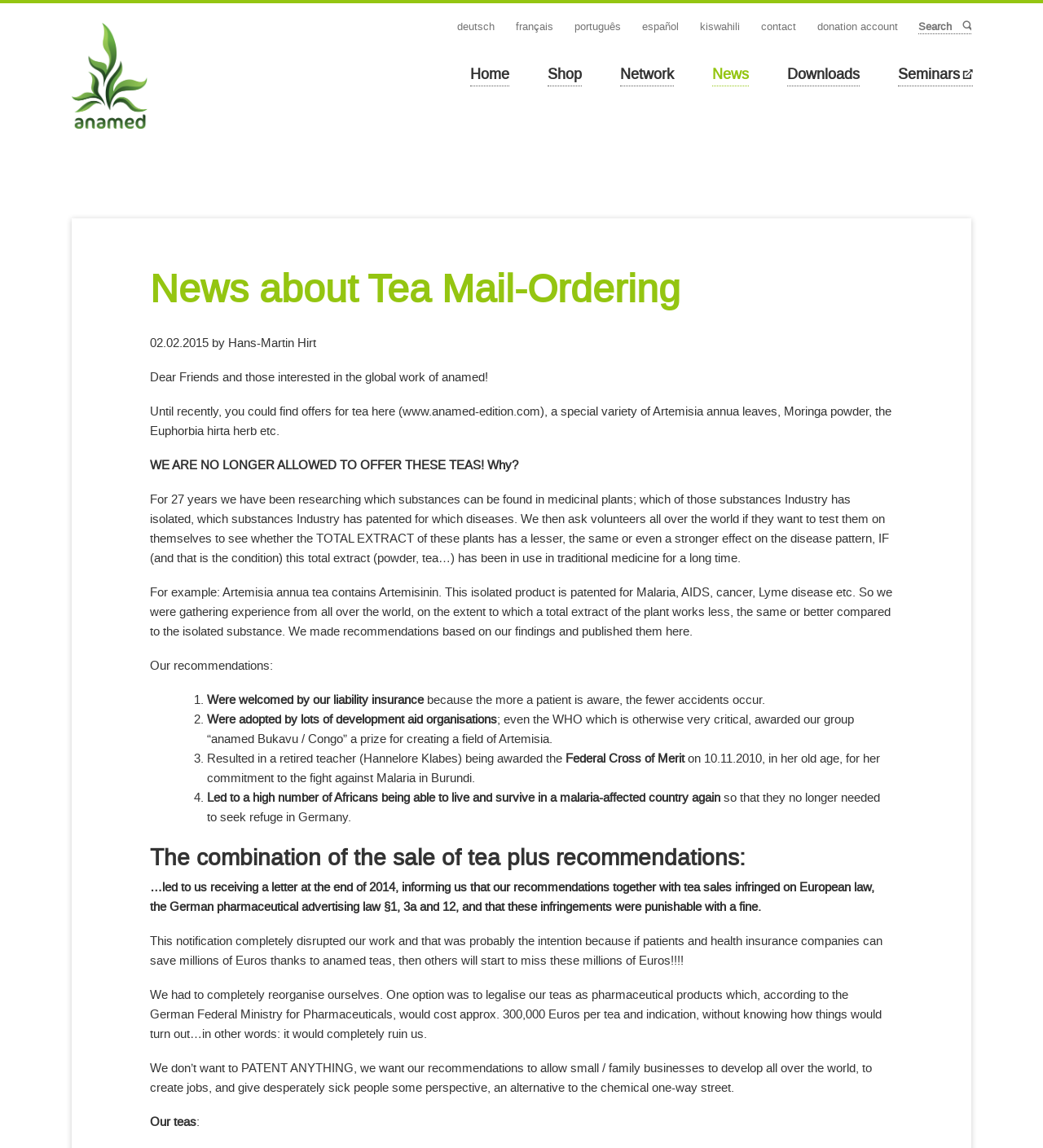Please locate the clickable area by providing the bounding box coordinates to follow this instruction: "Search for something".

[0.88, 0.017, 0.931, 0.03]